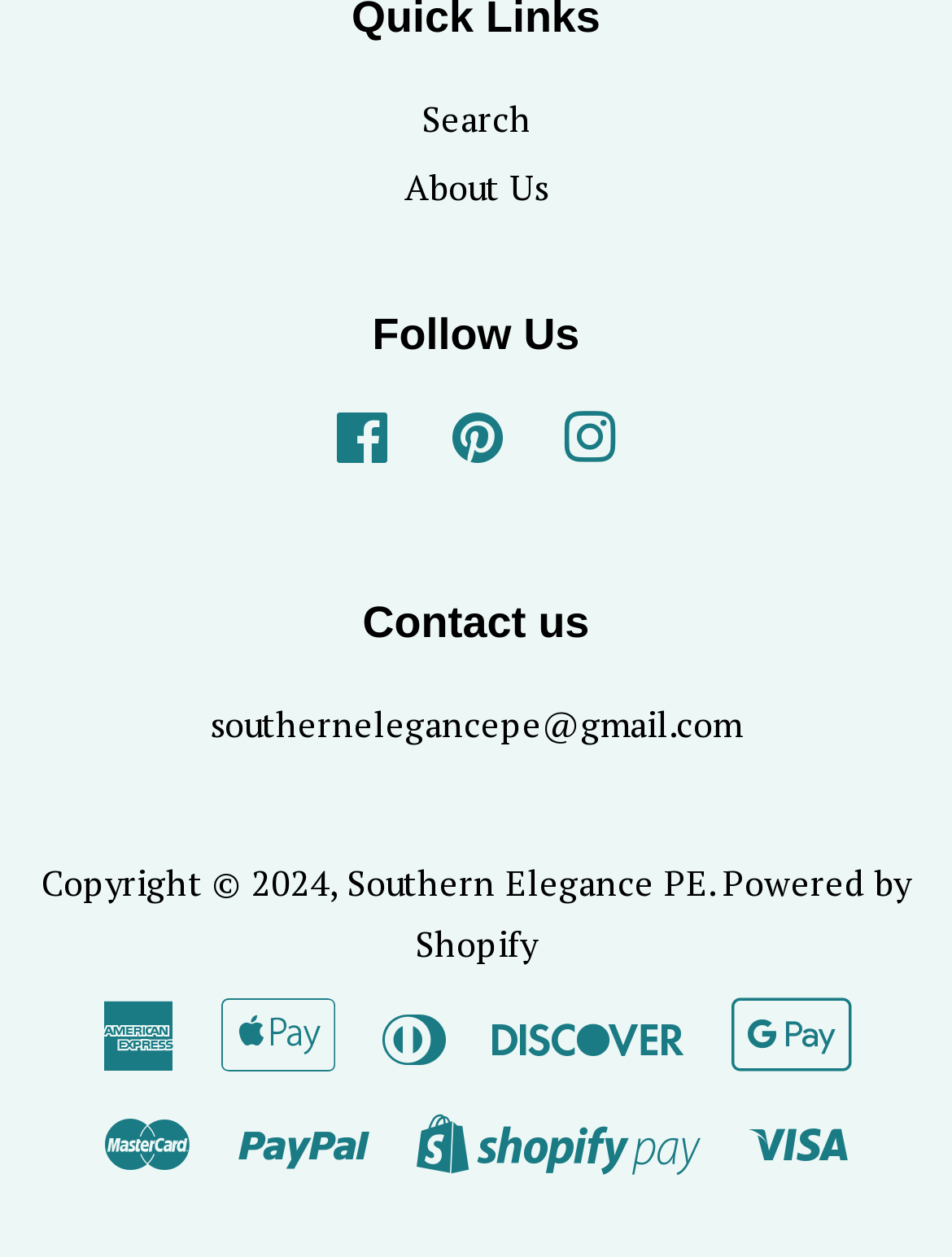Please answer the following question using a single word or phrase: 
How many payment methods are accepted?

8